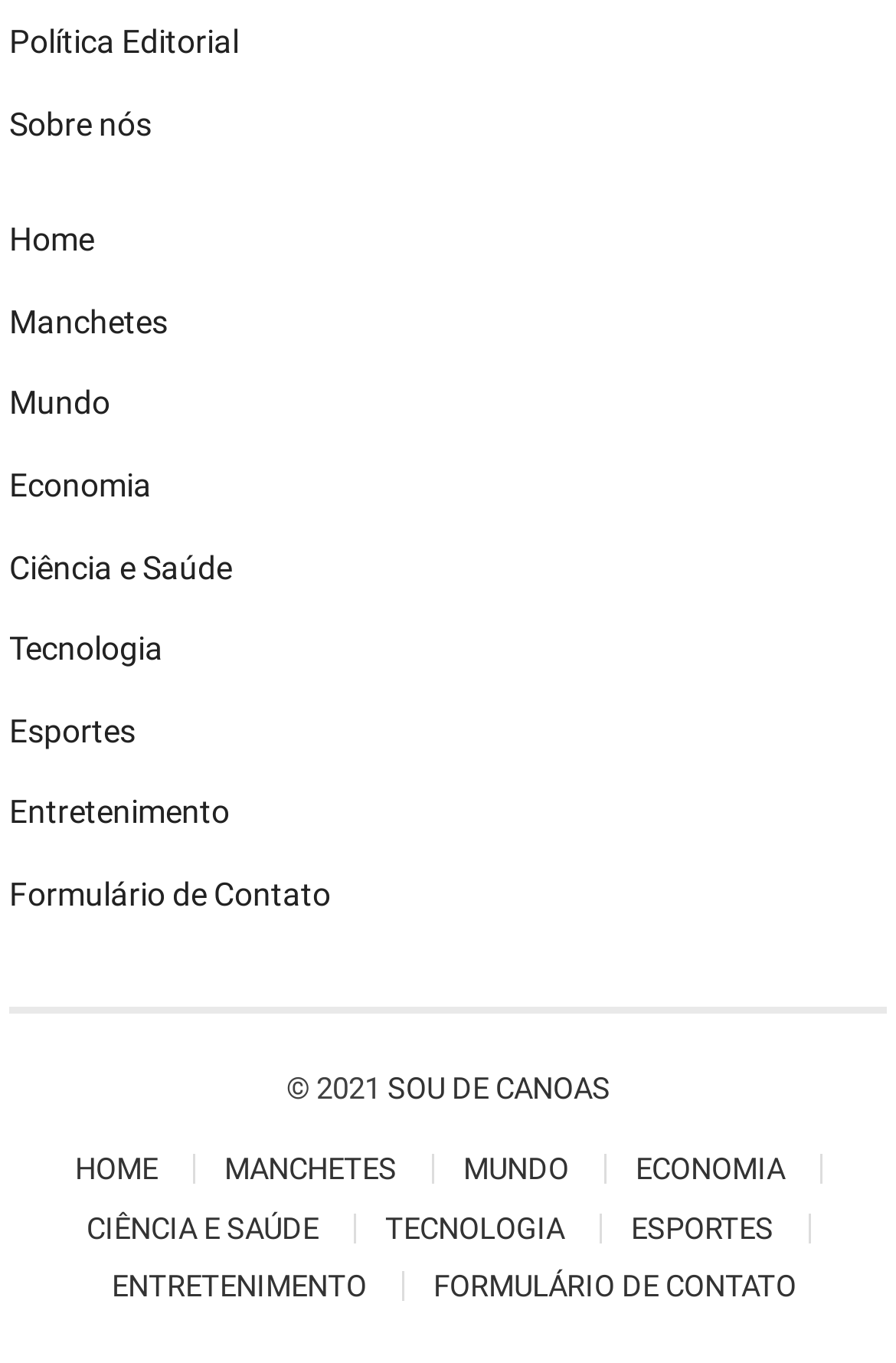Please specify the bounding box coordinates of the clickable region necessary for completing the following instruction: "read about mundo". The coordinates must consist of four float numbers between 0 and 1, i.e., [left, top, right, bottom].

[0.01, 0.282, 0.123, 0.309]